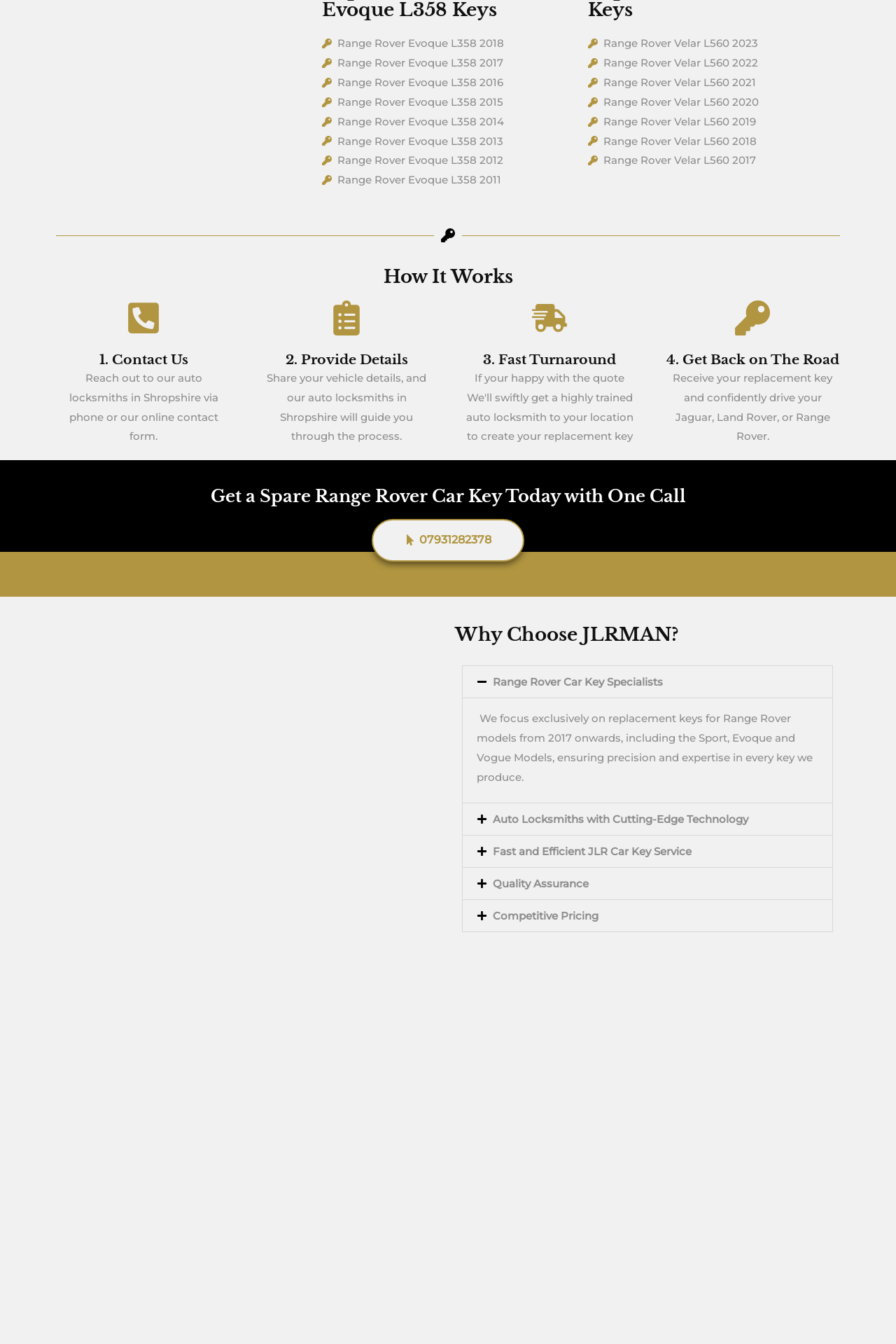What is the benefit of choosing JLRMAN?
Look at the image and answer the question with a single word or phrase.

Quality assurance